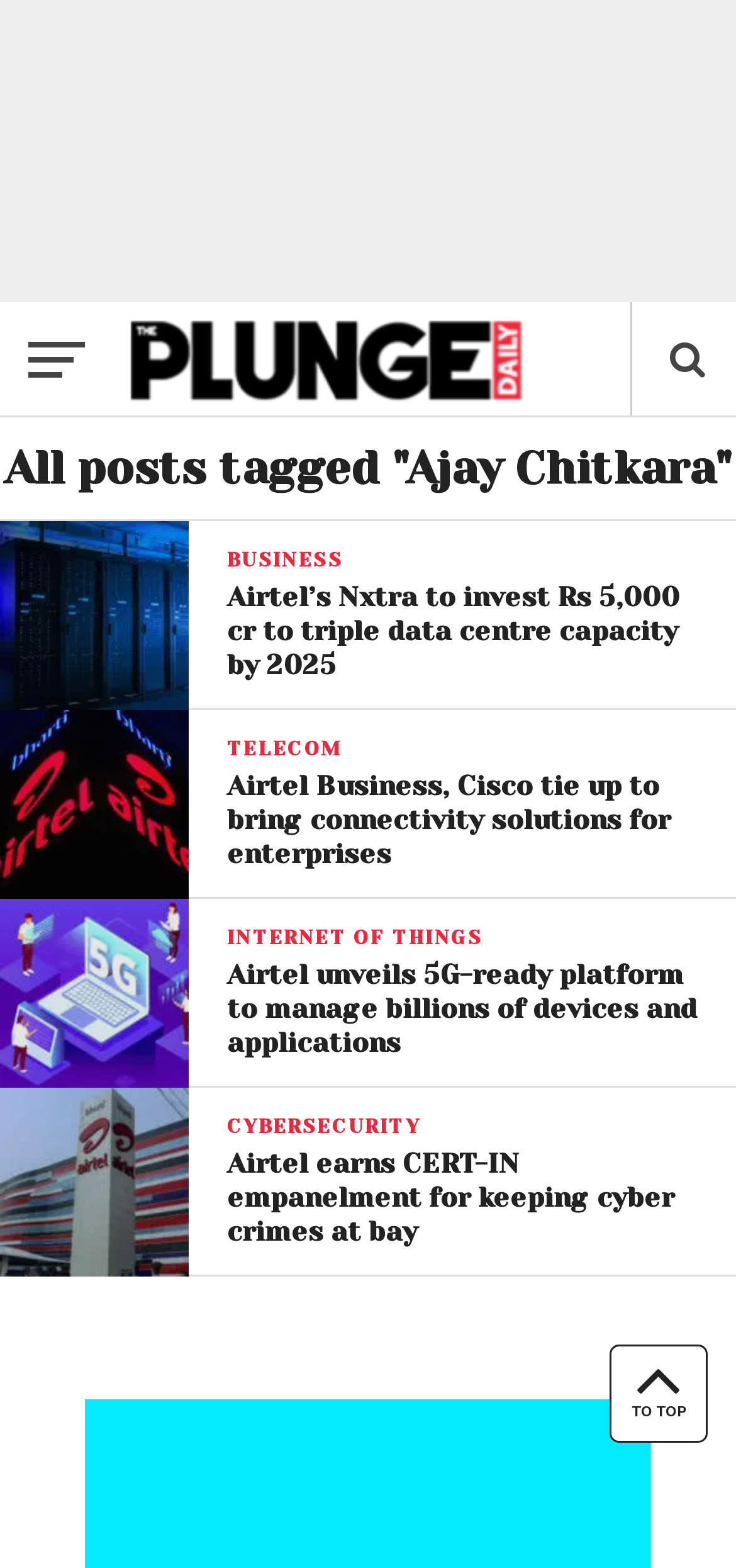Use a single word or phrase to answer the question:
How many images are there under the 'TELECOM' category?

2